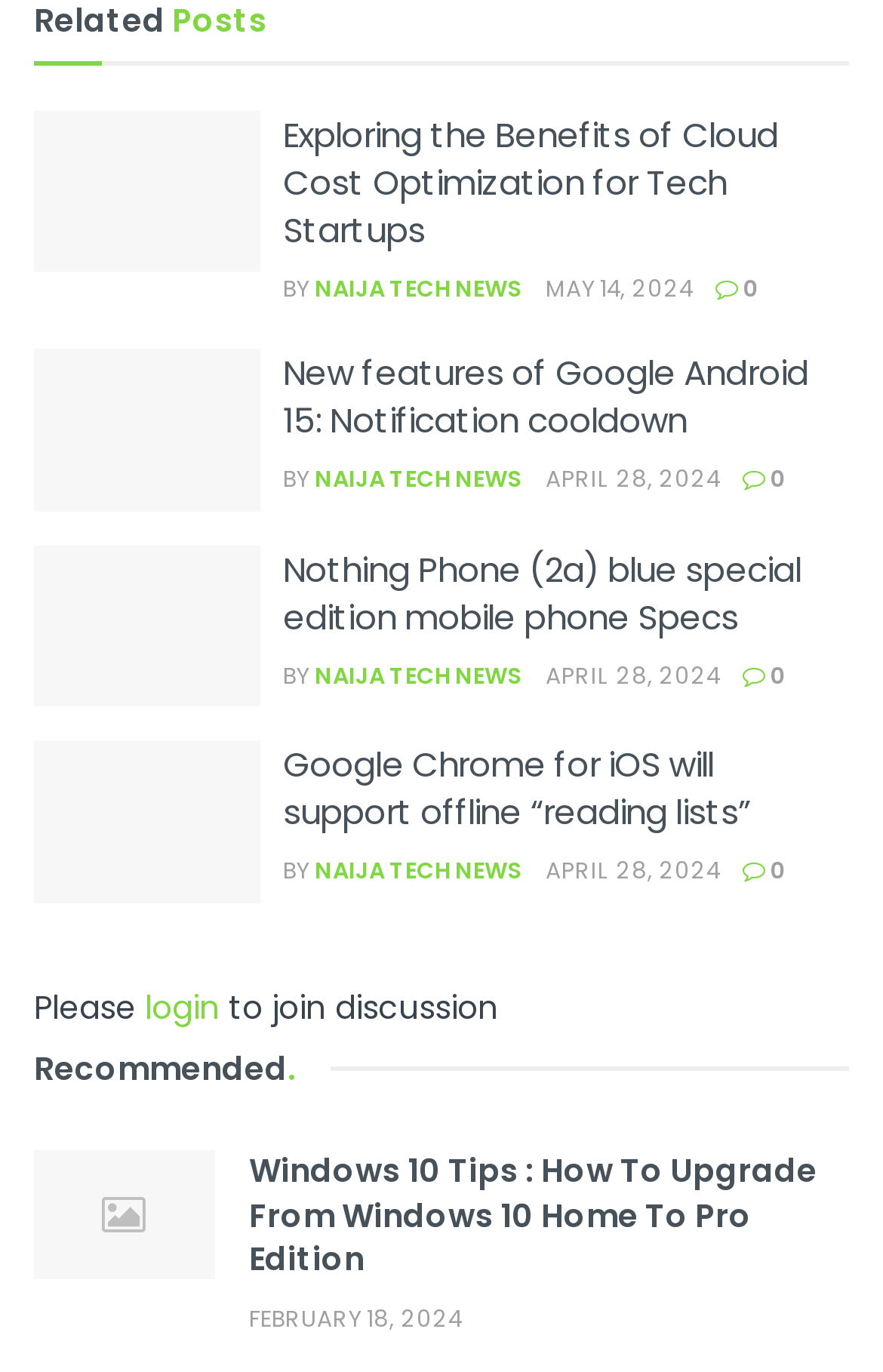Please specify the bounding box coordinates of the region to click in order to perform the following instruction: "Read article about Exploring the Benefits of Cloud Cost Optimization for Tech Startups".

[0.038, 0.08, 0.295, 0.198]